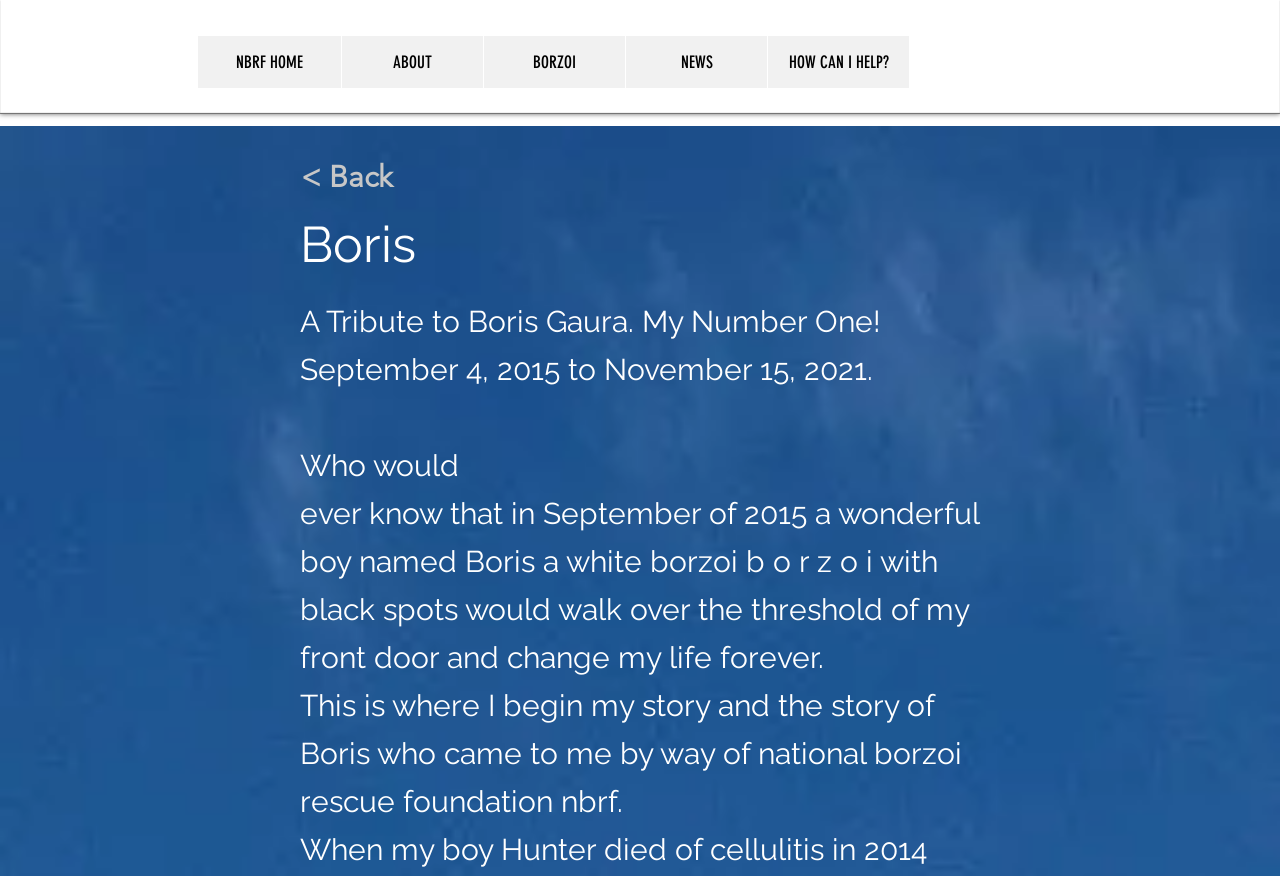What organization is mentioned in the story?
Utilize the information in the image to give a detailed answer to the question.

The organization mentioned in the story is the National Borzoi Rescue Foundation (NBRF), which is mentioned in the StaticText element with the text 'This is where I begin my story and the story of Boris who came to me by way of national borzoi rescue foundation nbrf.'